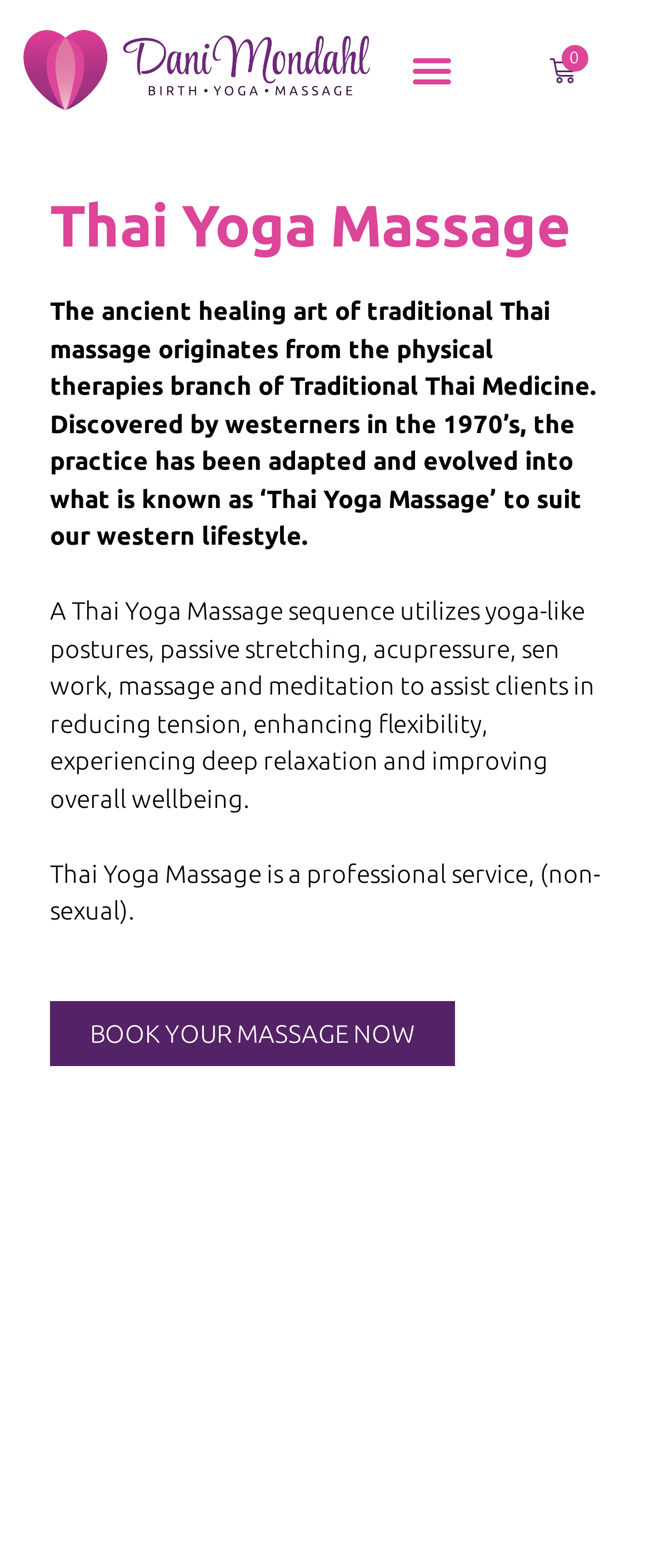What is the origin of Thai Yoga Massage?
Examine the webpage screenshot and provide an in-depth answer to the question.

According to the webpage, Thai Yoga Massage originates from the physical therapies branch of Traditional Thai Medicine. This suggests that the practice has its roots in traditional Thai healing arts, which have been adapted and evolved over time.